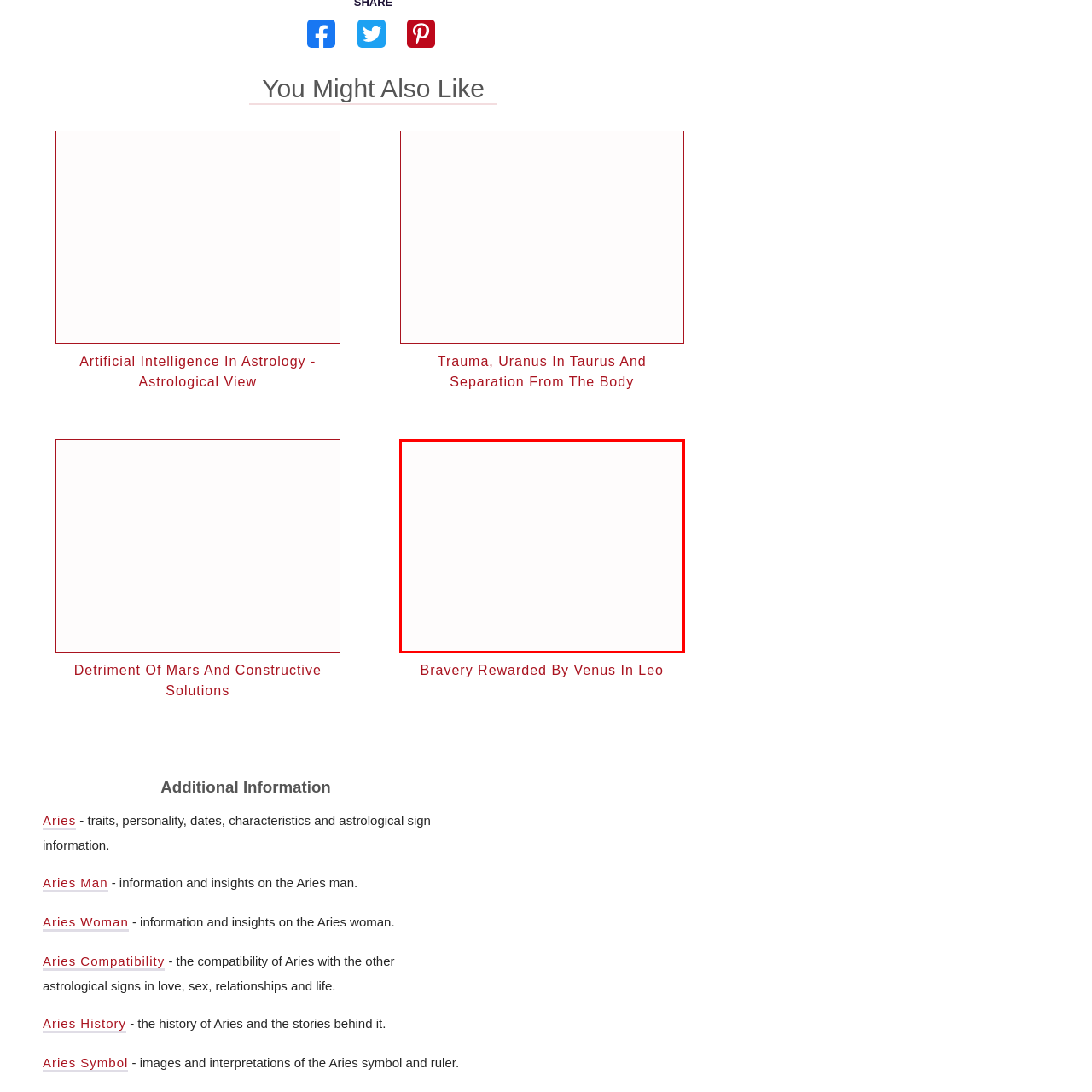What is the theme of the article?
Look at the image surrounded by the red border and respond with a one-word or short-phrase answer based on your observation.

Courage